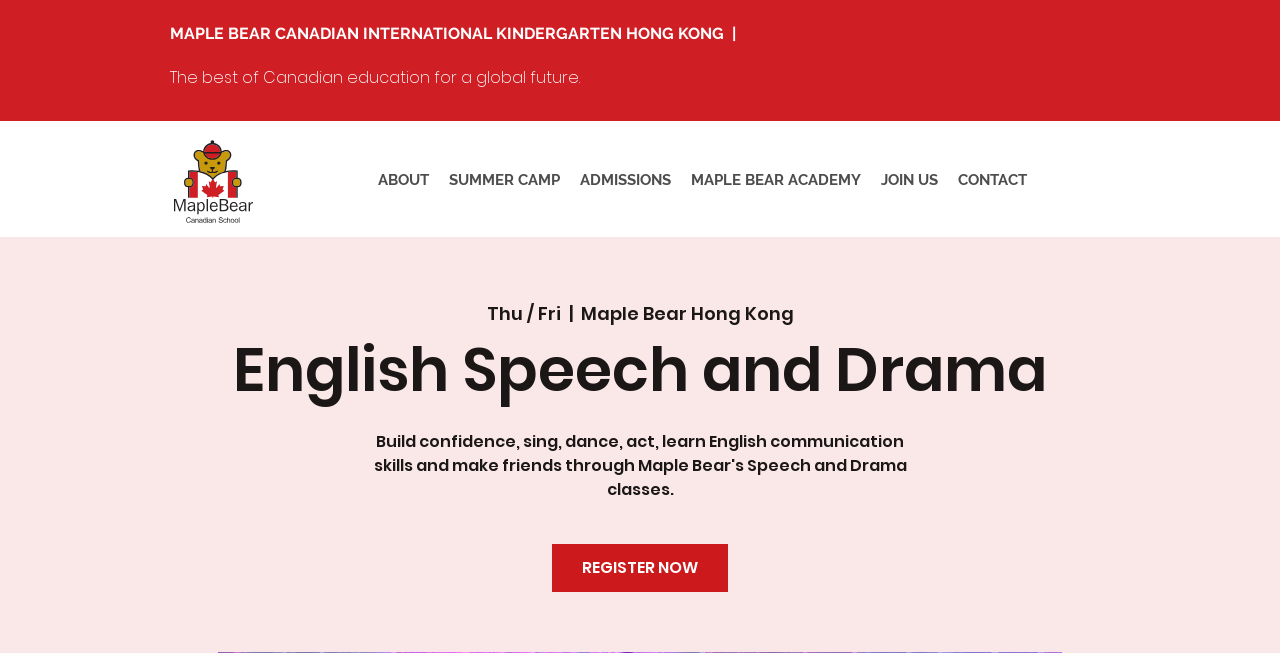What are the navigation menu items?
Ensure your answer is thorough and detailed.

I found the navigation menu items by examining the link elements within the navigation element with the bounding box coordinates [0.18, 0.253, 0.81, 0.299]. The links are labeled as 'ABOUT', 'SUMMER CAMP', 'ADMISSIONS', 'MAPLE BEAR ACADEMY', 'JOIN US', and 'CONTACT'.